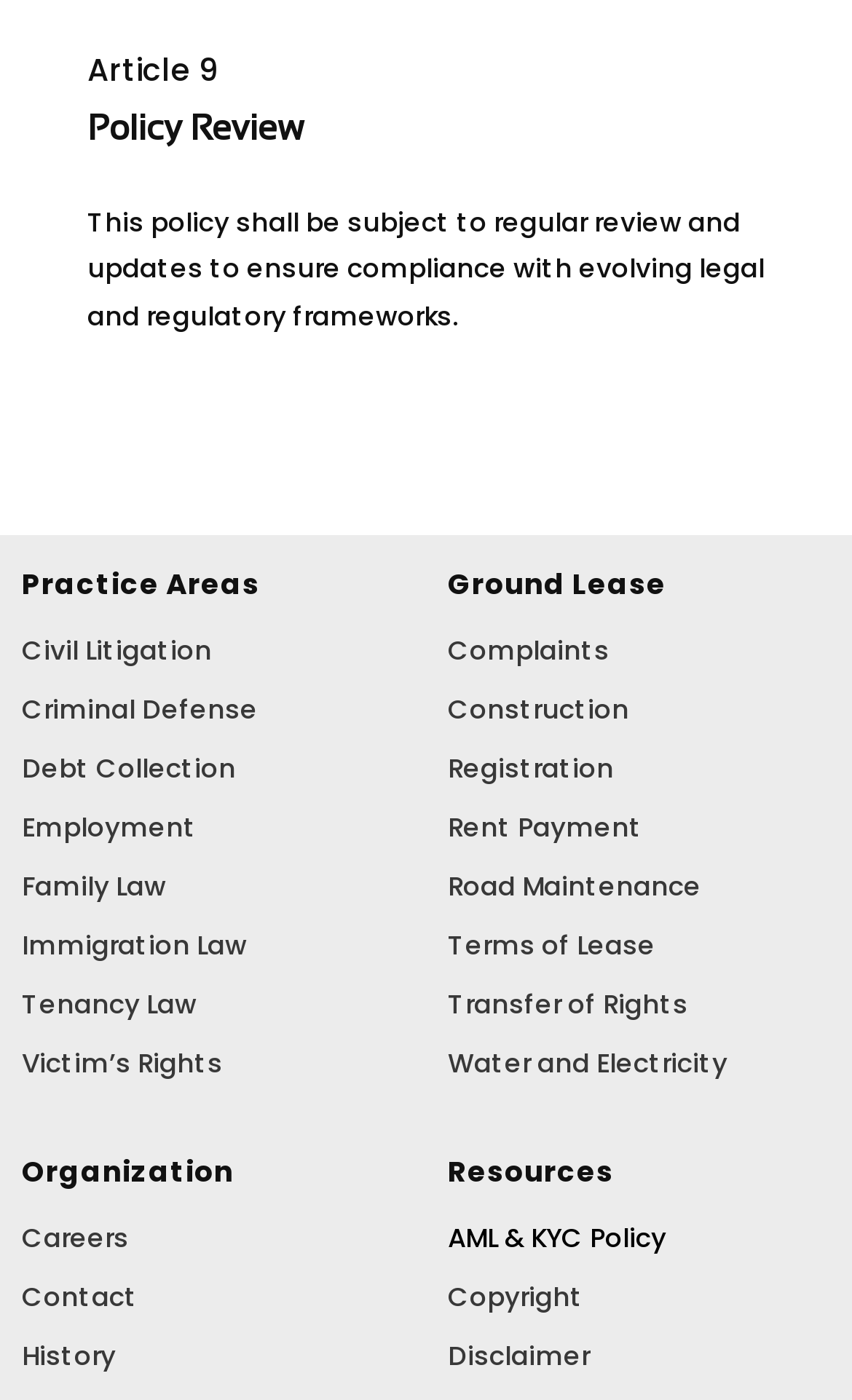Show the bounding box coordinates of the region that should be clicked to follow the instruction: "View Policy Review."

[0.103, 0.074, 0.897, 0.111]